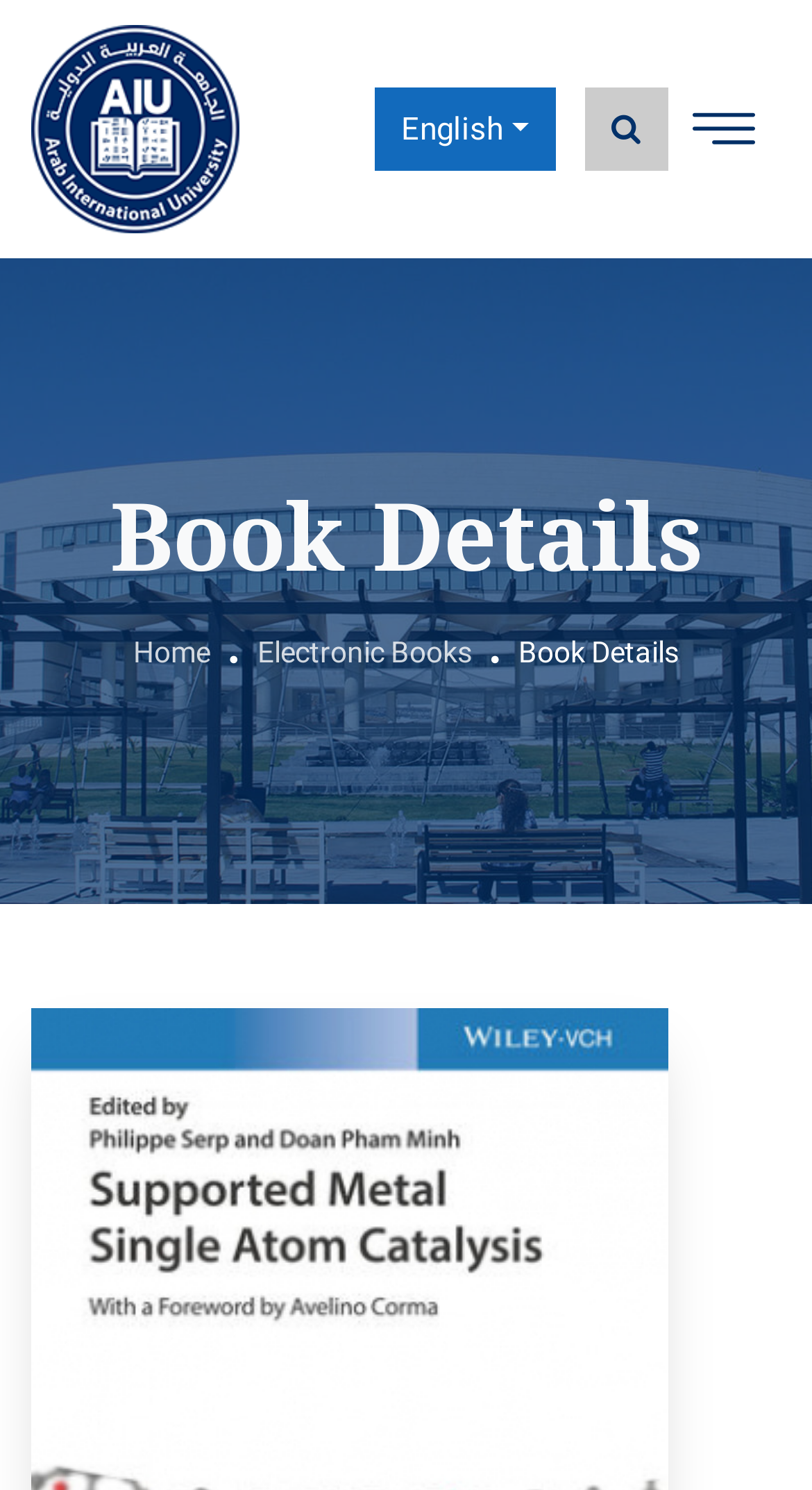Explain in detail what you observe on this webpage.

The webpage is about "Supported Metal Single Atom Catalysis" by Philippe Serp. At the top left corner, there is a link to "Arab International University" accompanied by an image with the same name. 

On the top right corner, there is a button to "Toggle navigation" and another button to select the language, currently set to "English". Next to the language button, there is an icon represented by a Unicode character.

Below the top section, there is a heading titled "Book Details" that spans the entire width of the page. Underneath the heading, there are three links: "Home" on the left, "Electronic Books" in the middle, and a static text "Book Details" on the right.